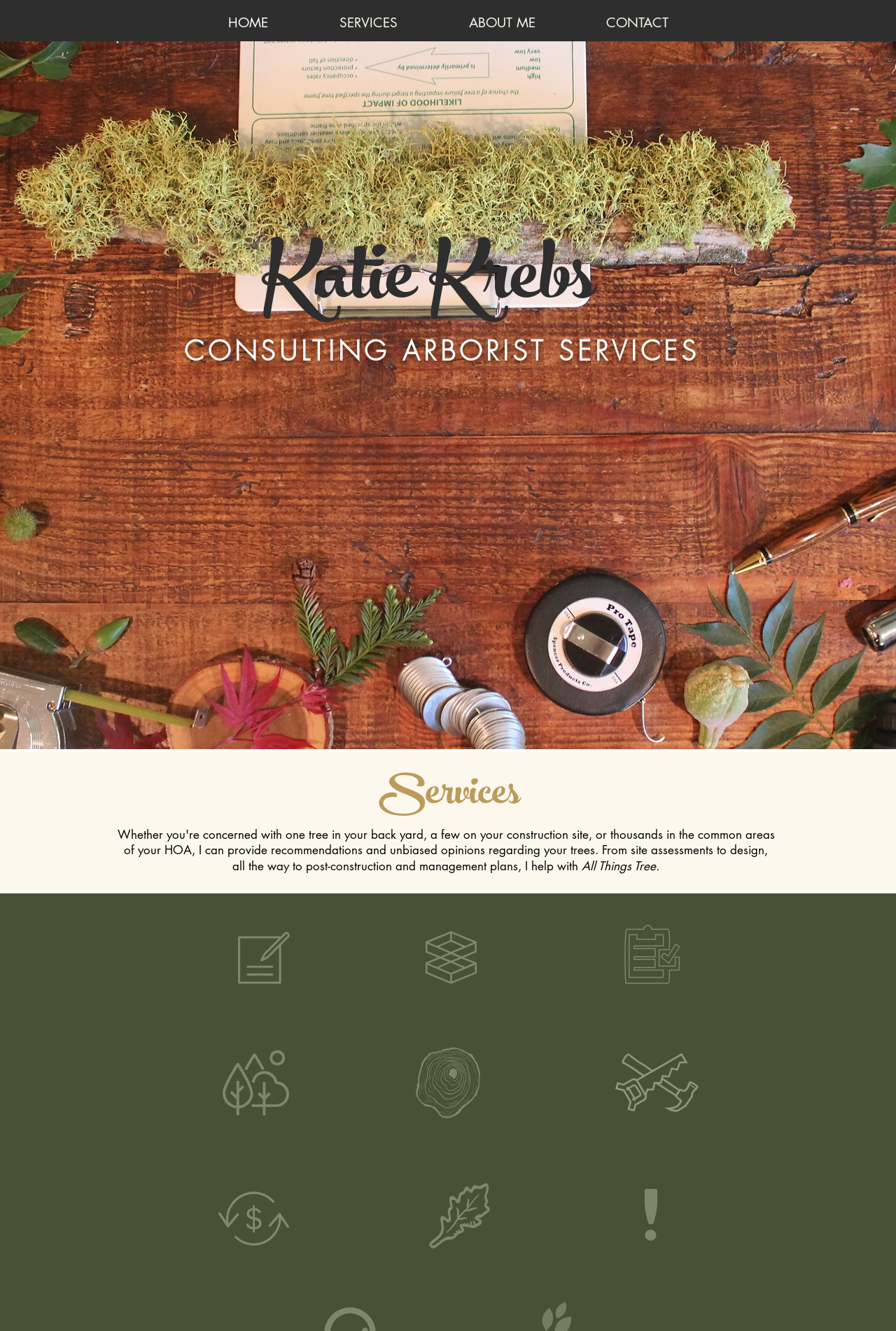Determine the bounding box for the UI element that matches this description: "ABOUT ME".

[0.484, 0.011, 0.637, 0.023]